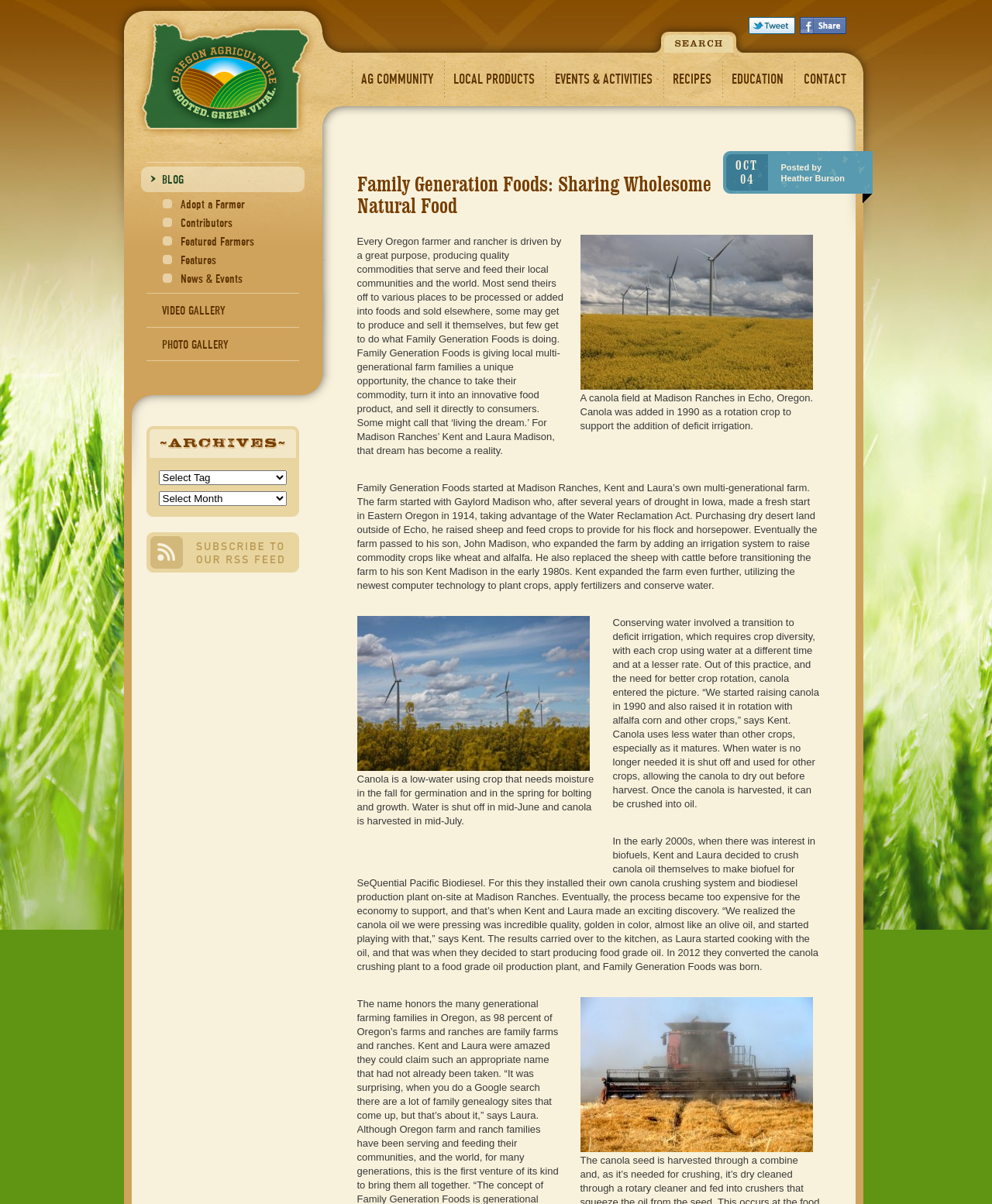Determine the bounding box coordinates for the area that should be clicked to carry out the following instruction: "Search for something".

[0.669, 0.029, 0.738, 0.044]